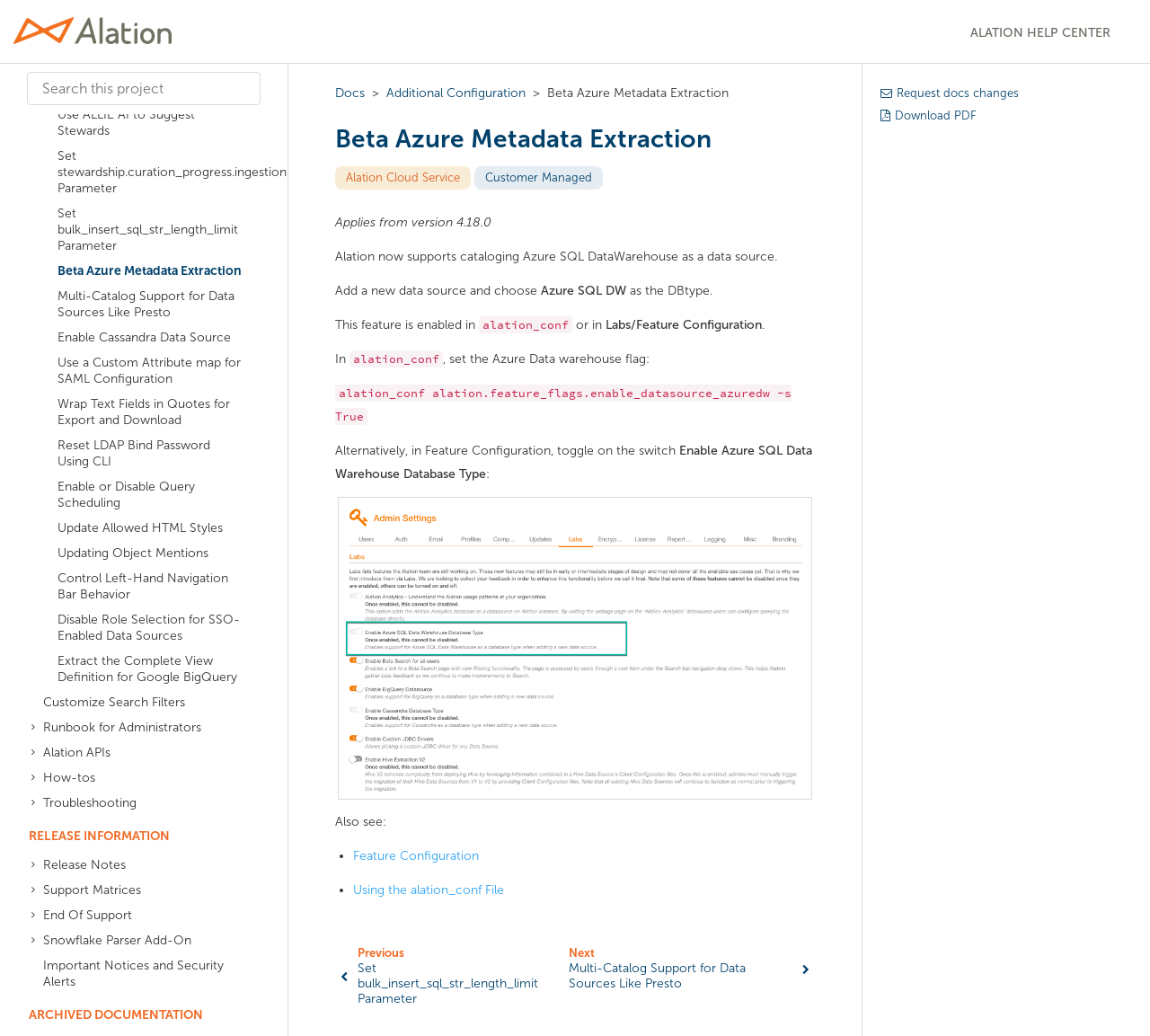What is the alternative way to enable Azure SQL Data Warehouse Database Type?
From the image, respond with a single word or phrase.

Toggle on the switch in Feature Configuration